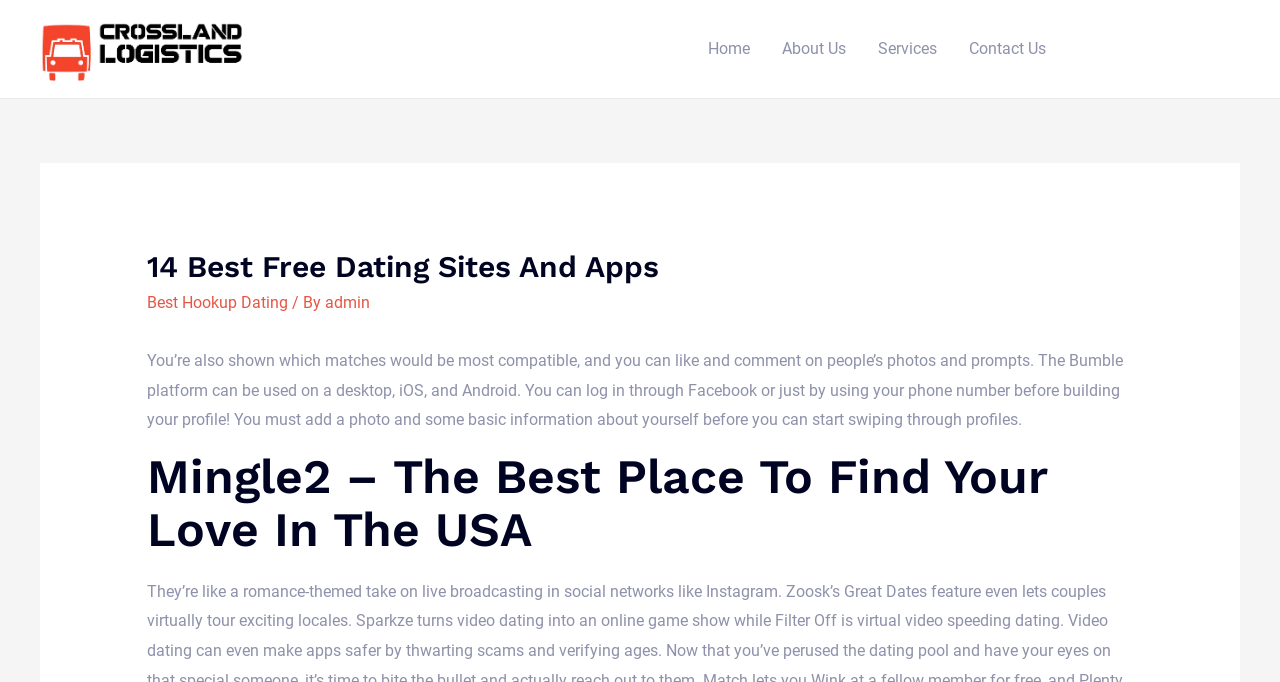Please give a succinct answer using a single word or phrase:
What is required to start swiping through profiles on Bumble?

Photo and basic information